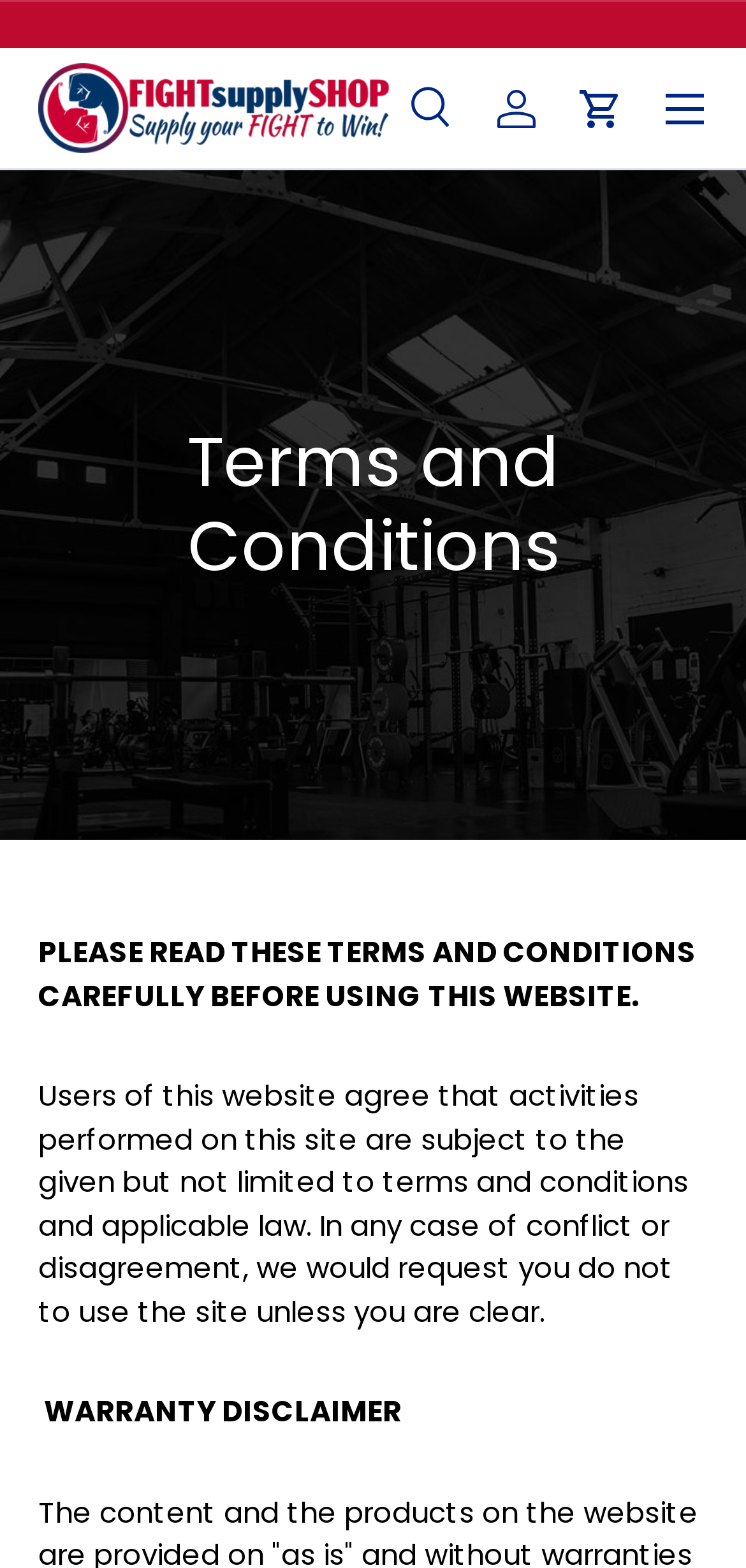Find the bounding box coordinates for the element described here: "Log in".

[0.636, 0.042, 0.749, 0.096]